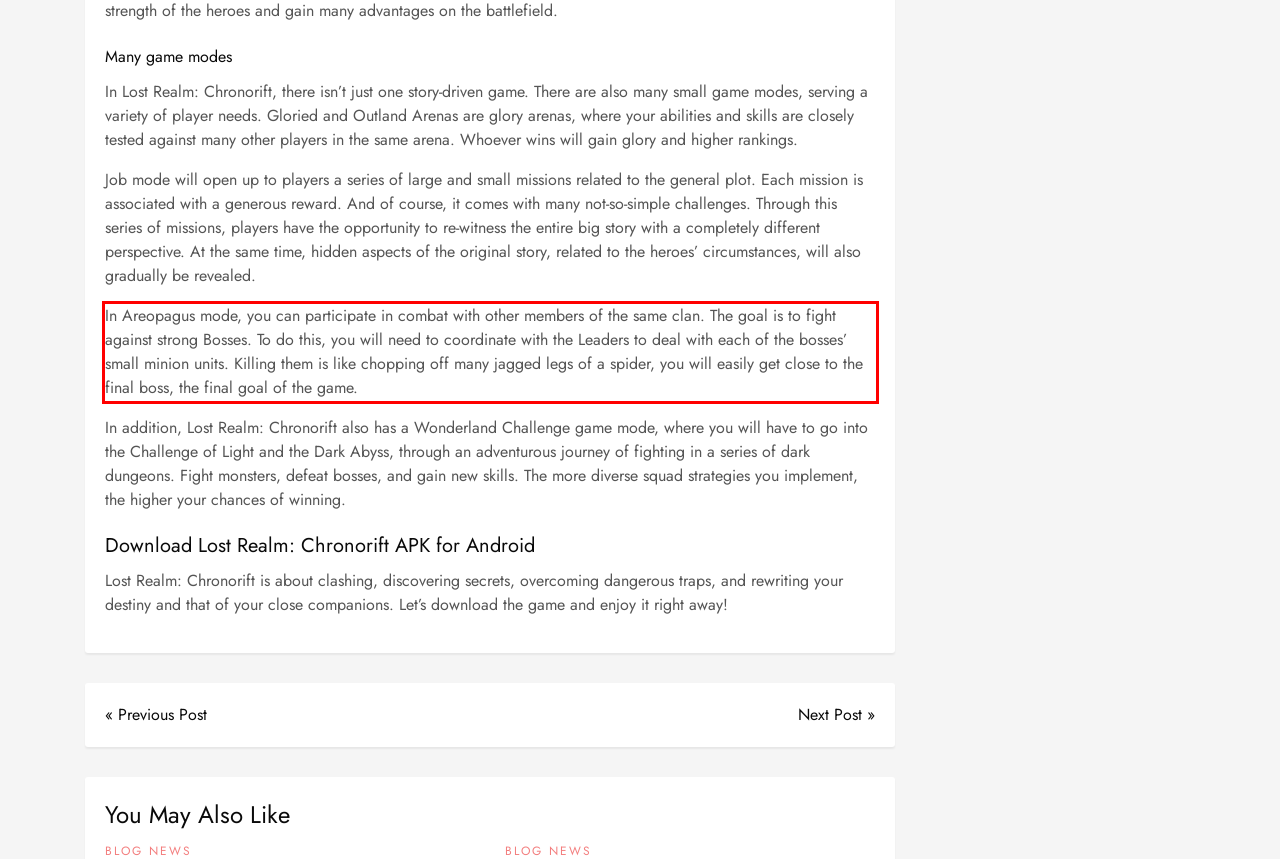You are presented with a screenshot containing a red rectangle. Extract the text found inside this red bounding box.

In Areopagus mode, you can participate in combat with other members of the same clan. The goal is to fight against strong Bosses. To do this, you will need to coordinate with the Leaders to deal with each of the bosses’ small minion units. Killing them is like chopping off many jagged legs of a spider, you will easily get close to the final boss, the final goal of the game.